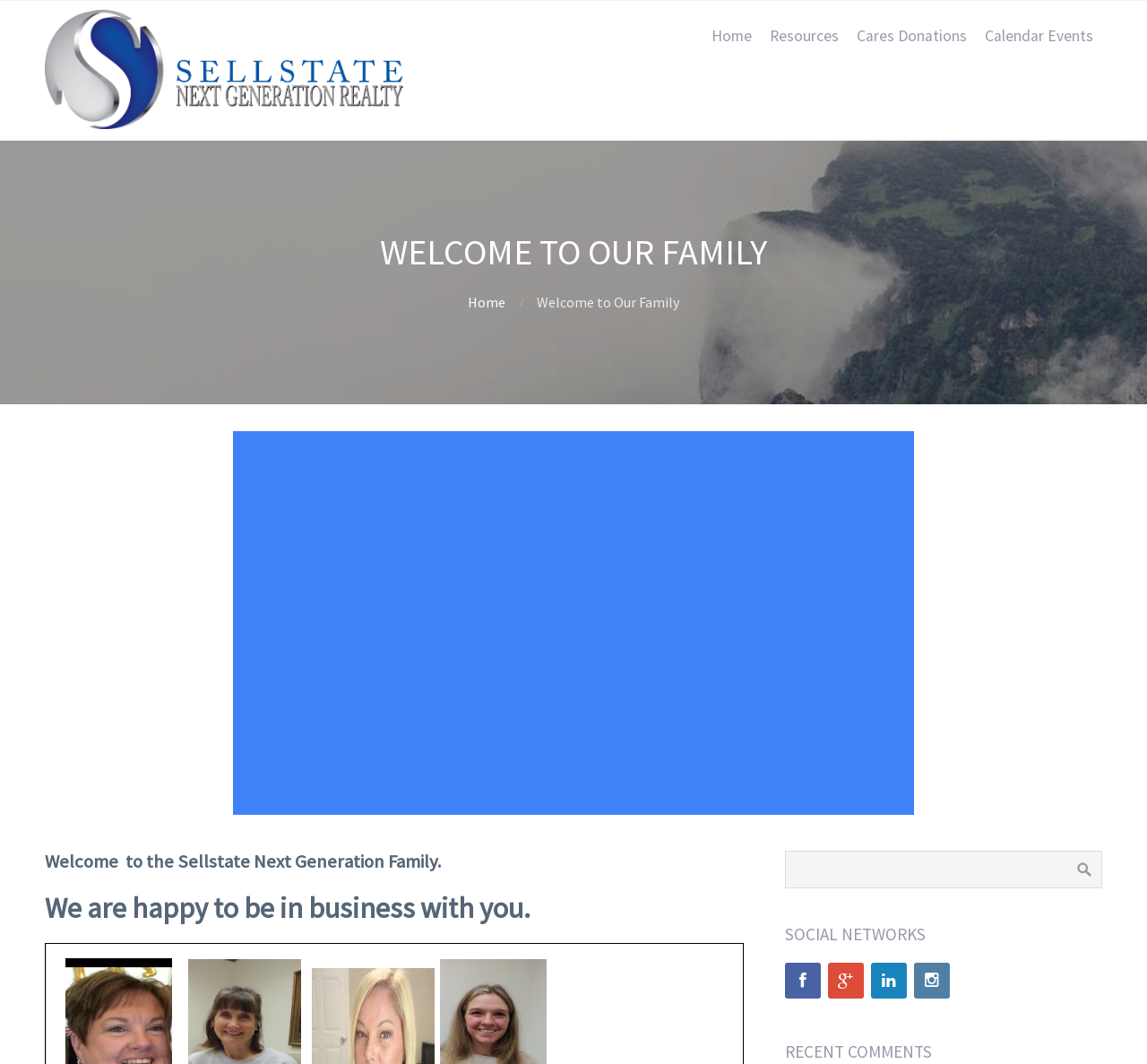Provide your answer in a single word or phrase: 
How many navigation links are available at the top?

4